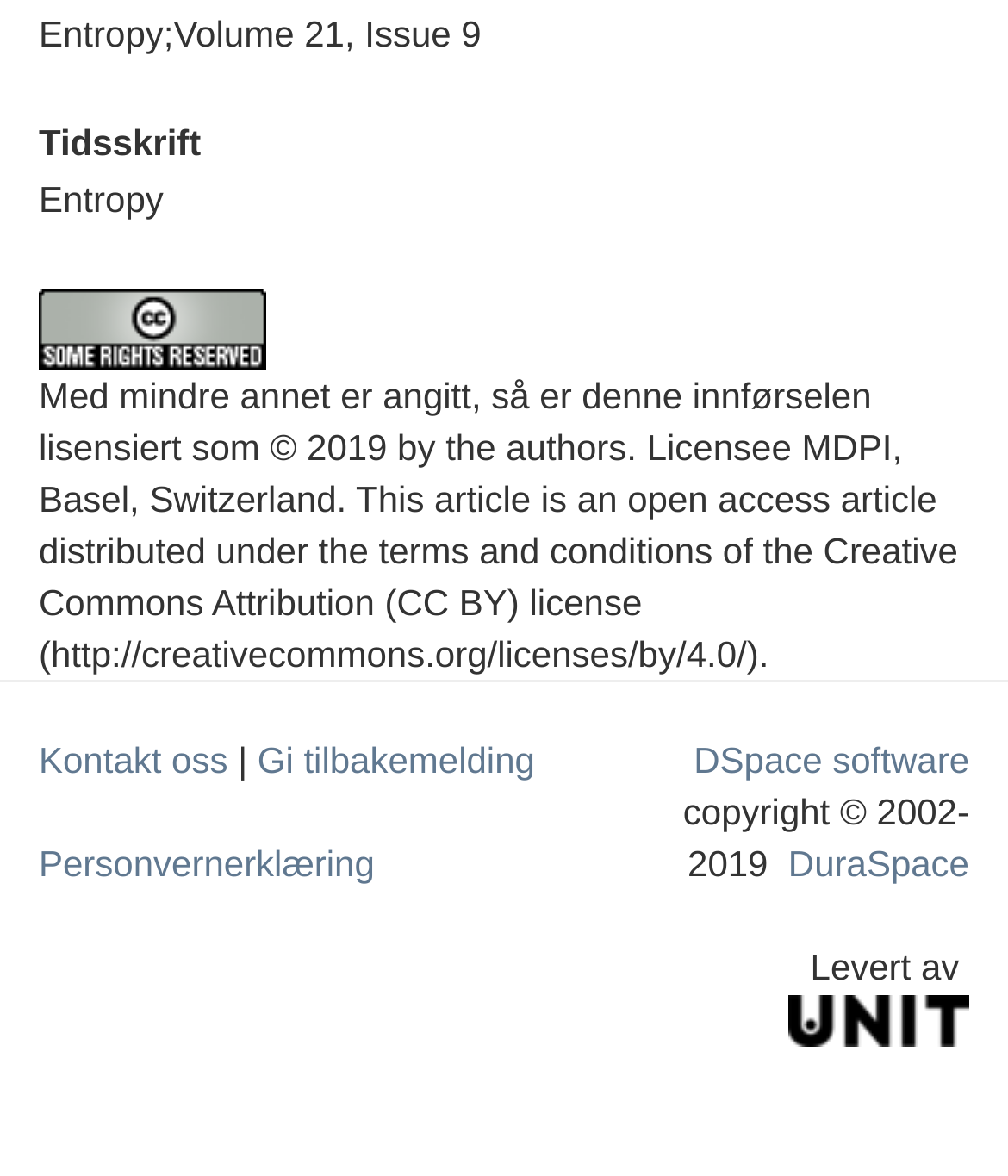Answer the question with a brief word or phrase:
What is the title of the journal?

Entropy